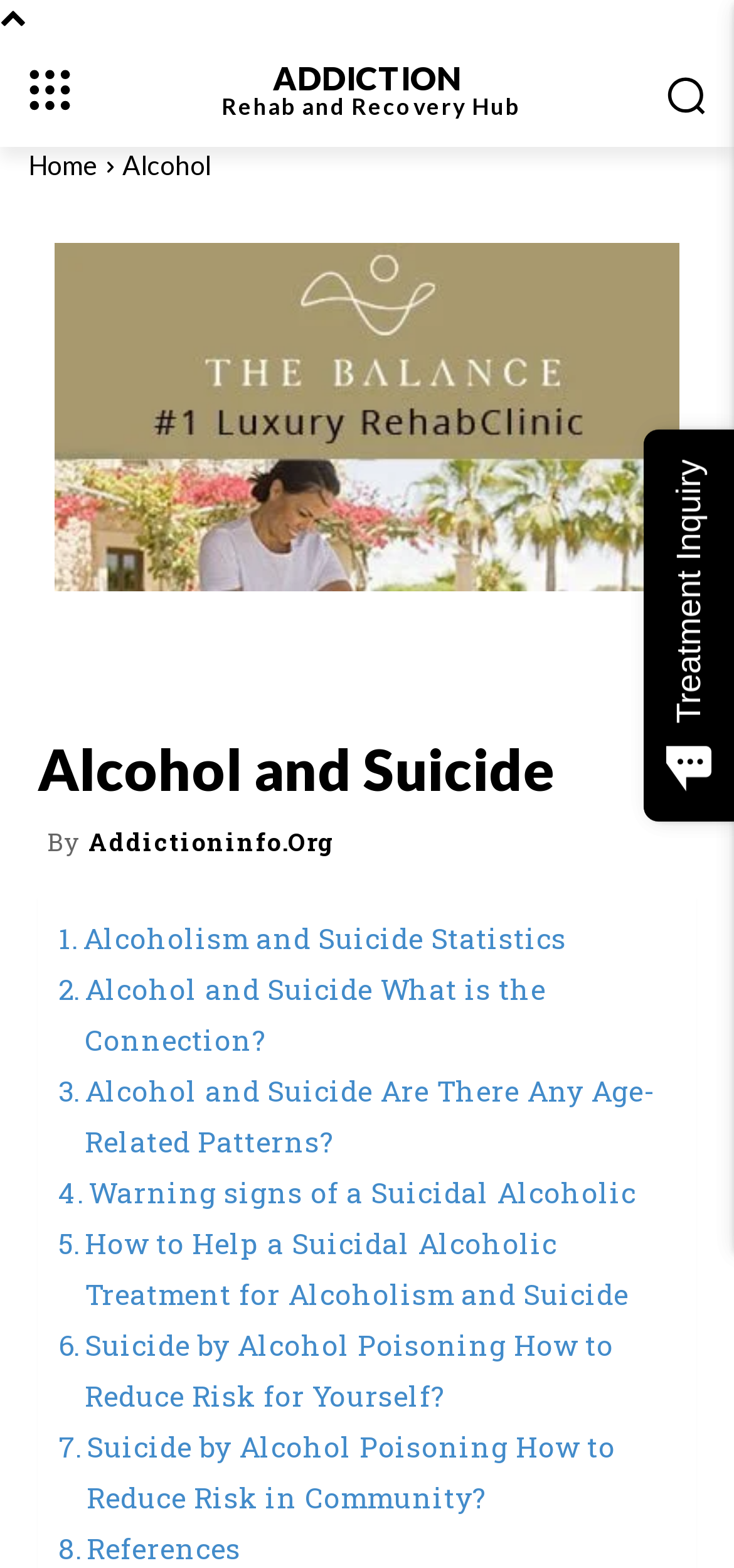Bounding box coordinates should be provided in the format (top-left x, top-left y, bottom-right x, bottom-right y) with all values between 0 and 1. Identify the bounding box for this UI element: addictioninfo.org

[0.121, 0.529, 0.456, 0.545]